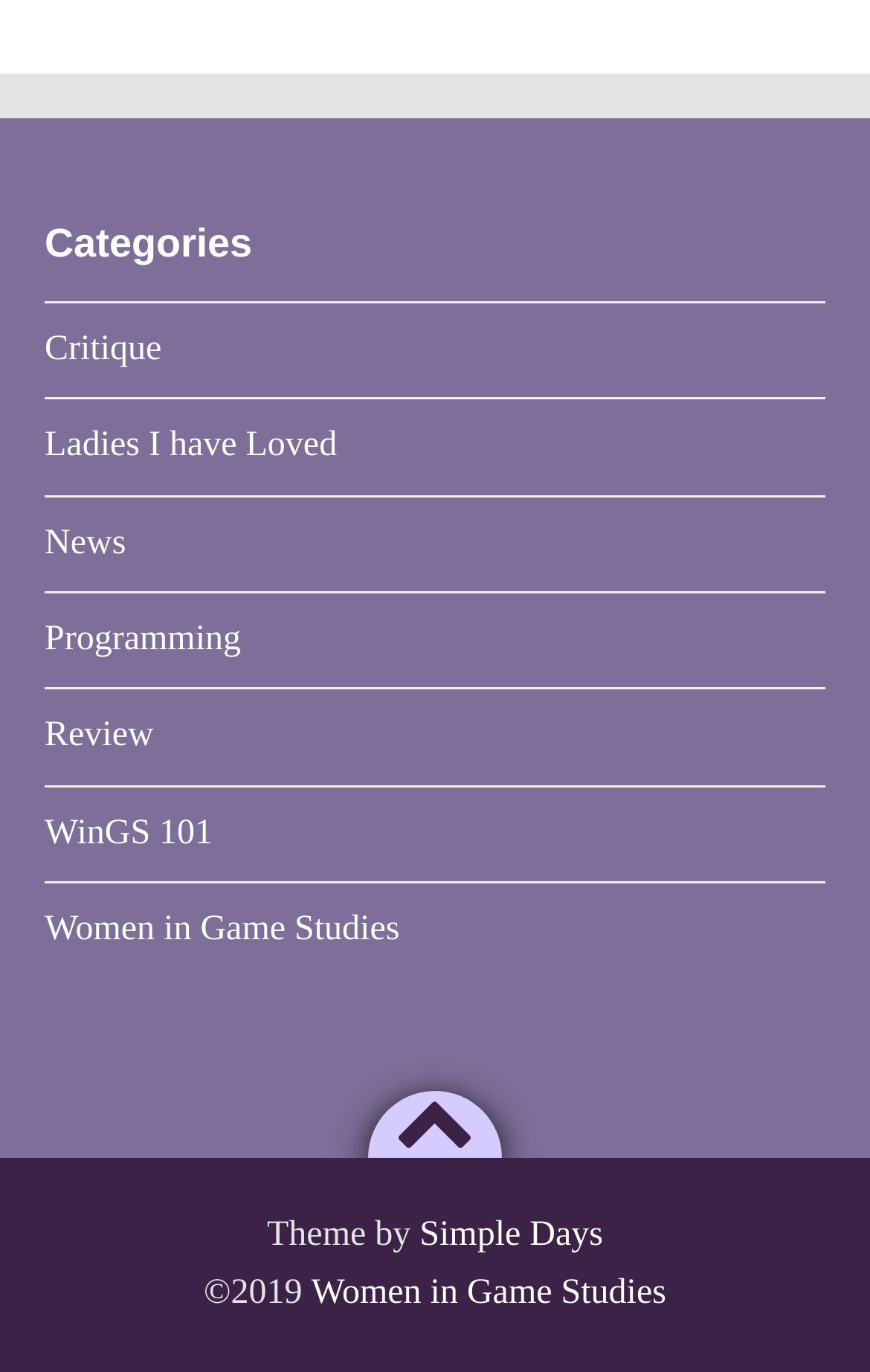Please provide a one-word or short phrase answer to the question:
What is the last category listed on the webpage?

Women in Game Studies